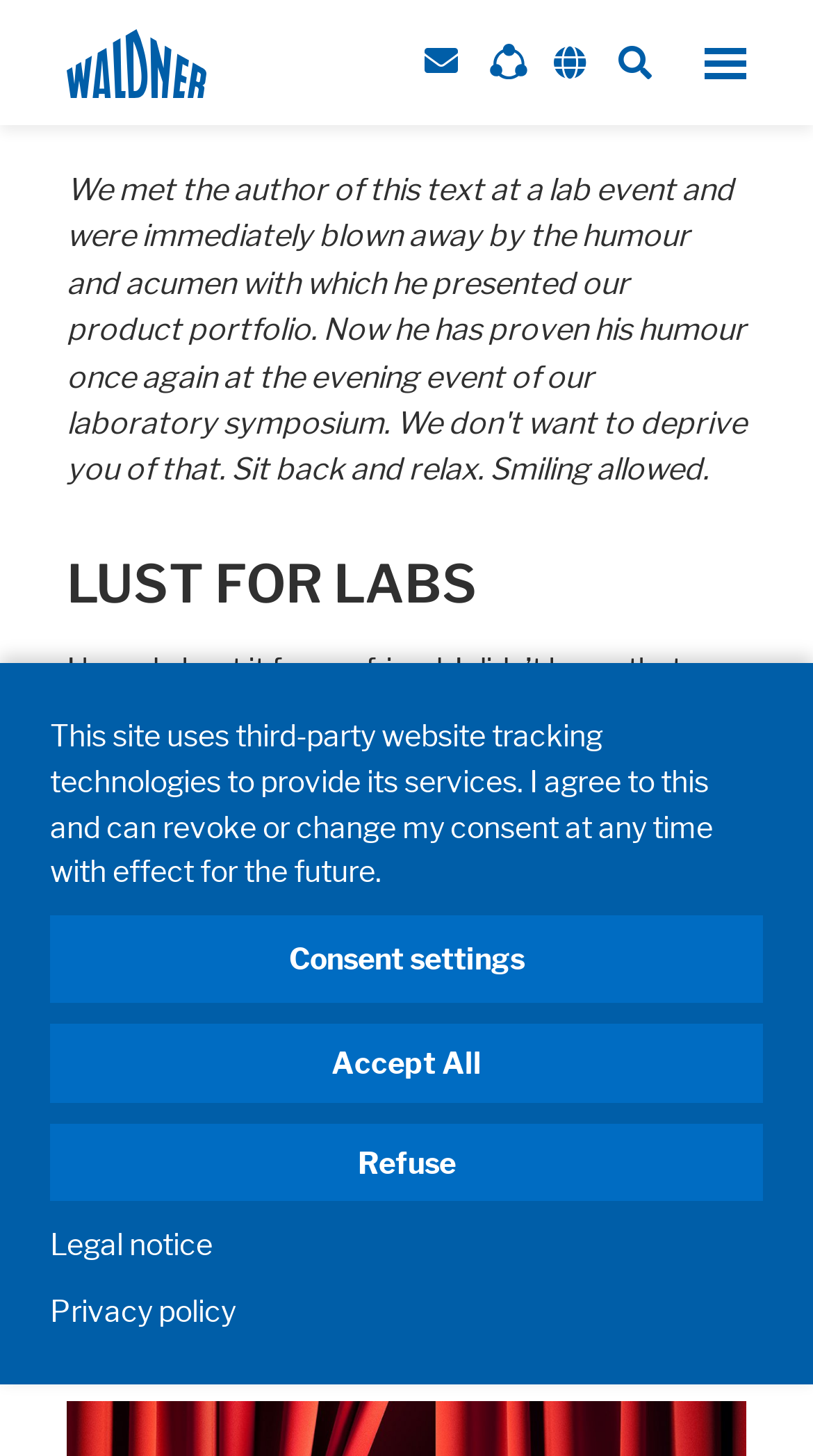What is the name of the company mentioned?
Based on the screenshot, respond with a single word or phrase.

WALDNER Holding GmbH & Co. KG